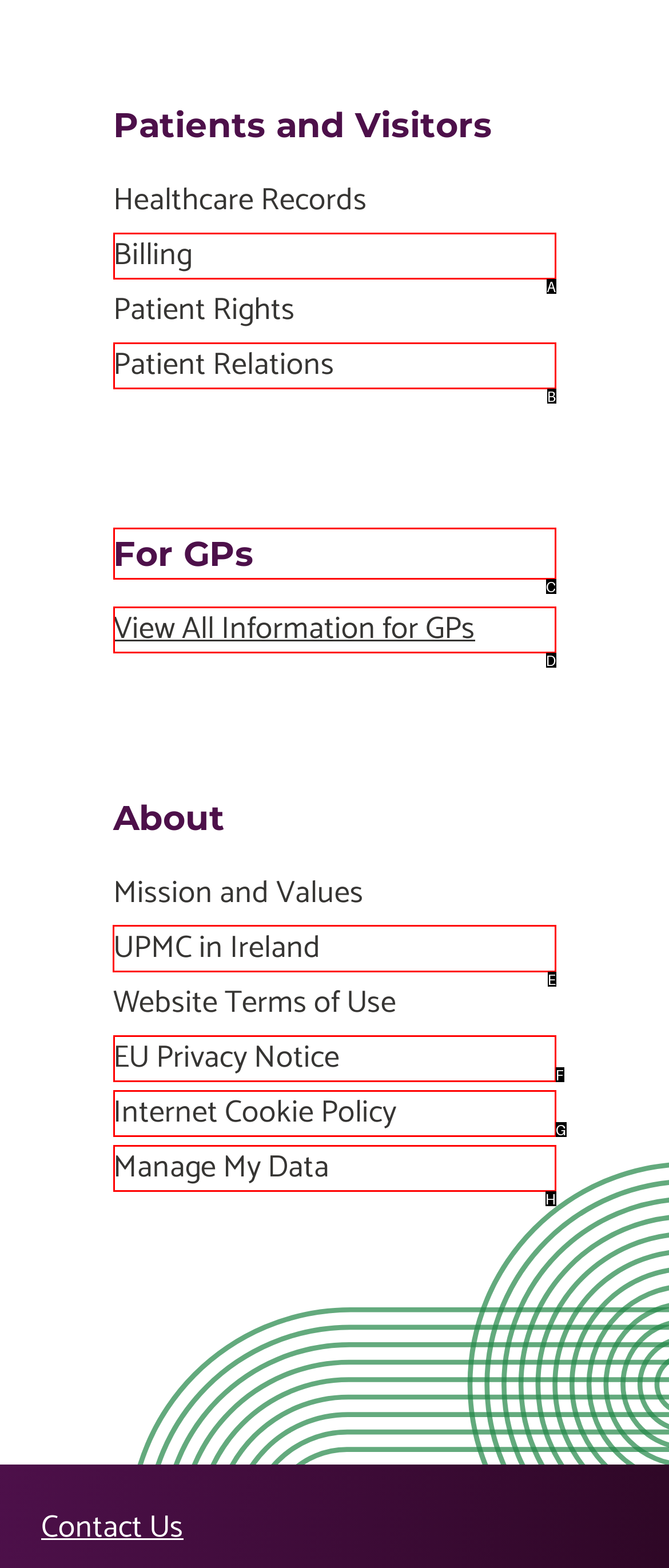To complete the instruction: Learn about UPMC in Ireland, which HTML element should be clicked?
Respond with the option's letter from the provided choices.

E